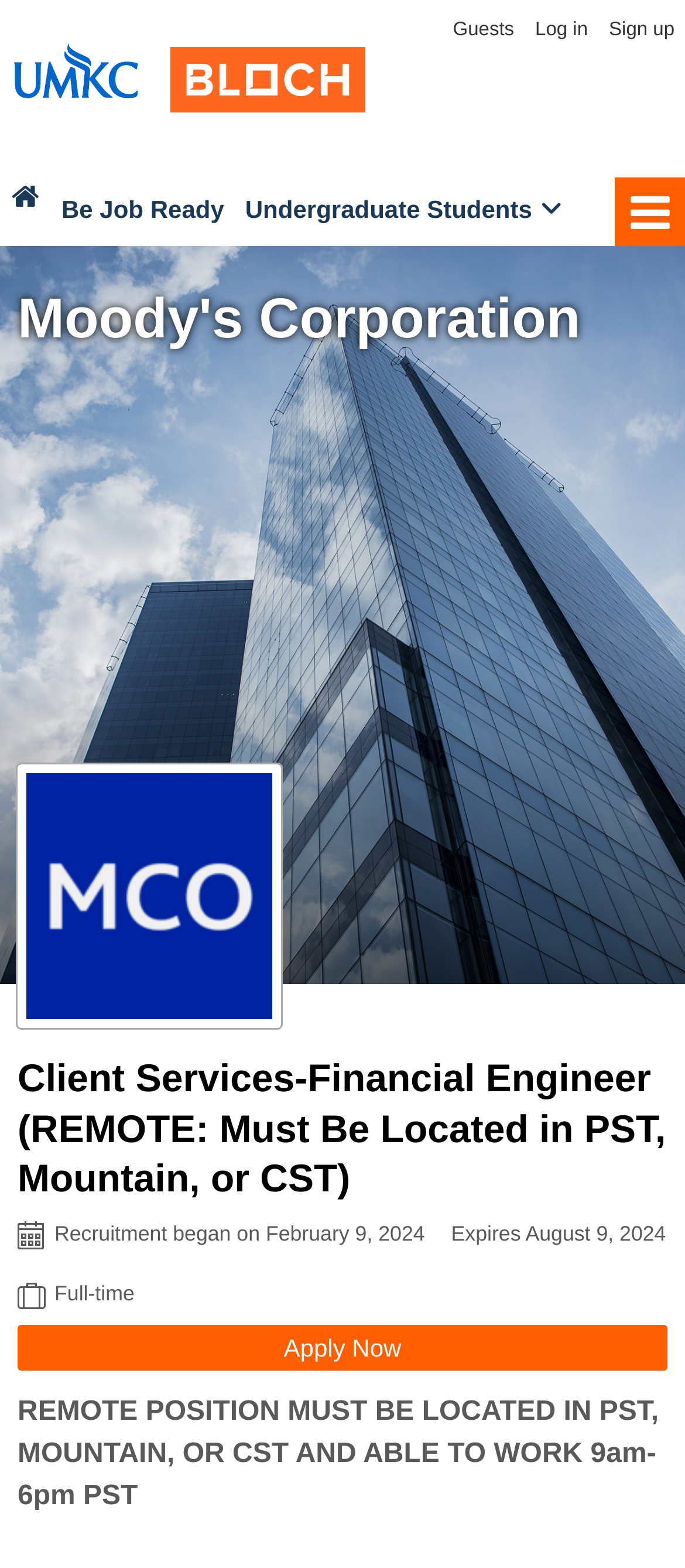What is the name of the career center mentioned on the webpage?
Please answer the question with a detailed and comprehensive explanation.

The name of the career center is mentioned as 'Bloch Career Center' in the webpage, which is part of the root element's text. This information is provided to identify the career center associated with the job posting.